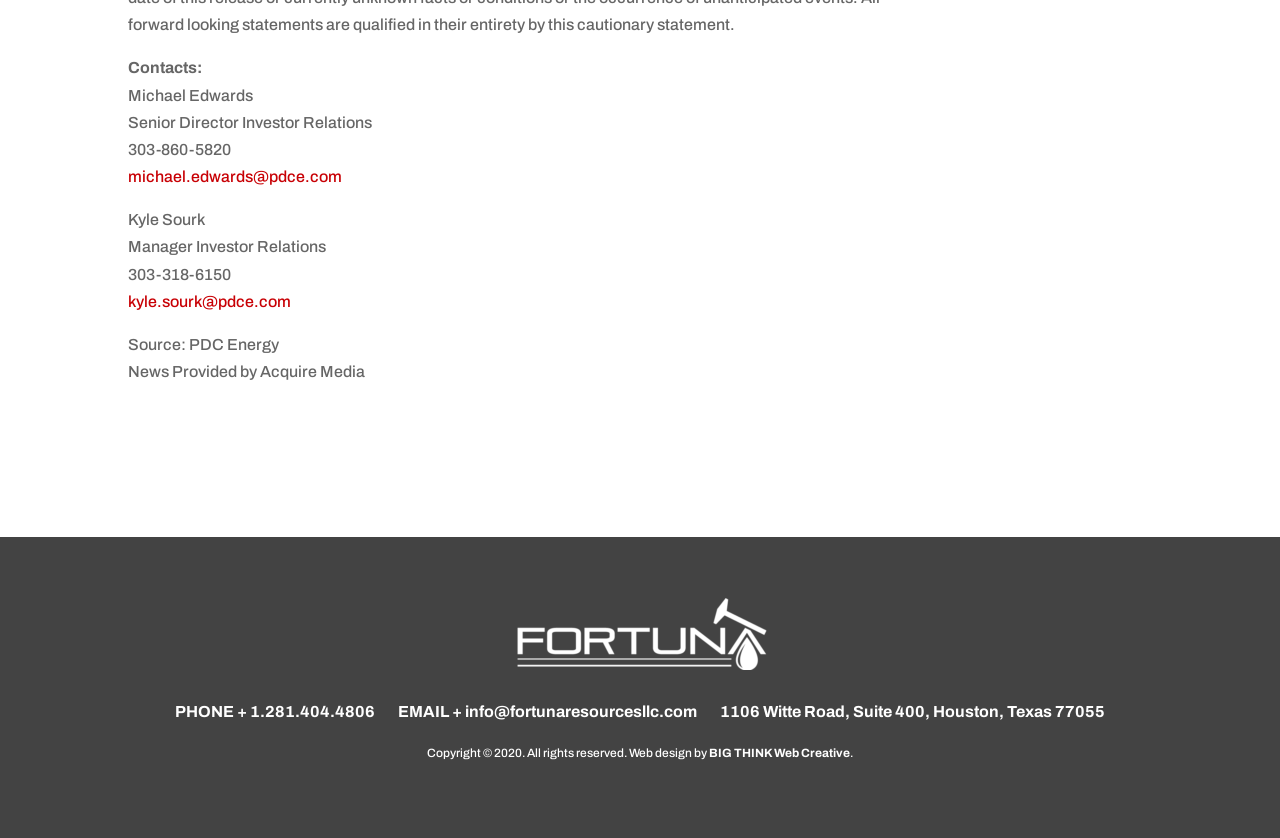Given the element description BIG THINK Web Creative, identify the bounding box coordinates for the UI element on the webpage screenshot. The format should be (top-left x, top-left y, bottom-right x, bottom-right y), with values between 0 and 1.

[0.554, 0.891, 0.664, 0.907]